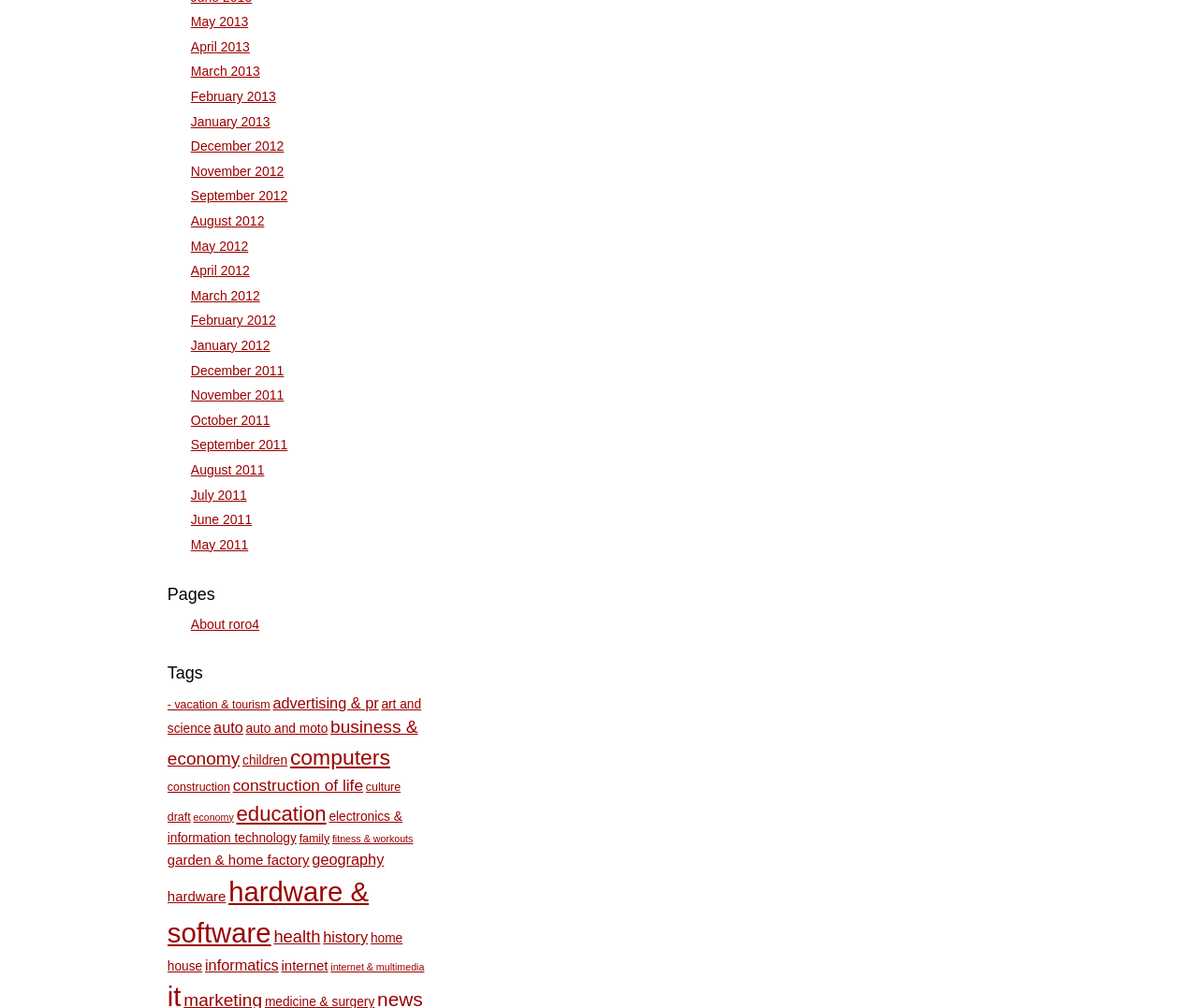Determine the bounding box coordinates of the clickable element to complete this instruction: "Go to About roro4 page". Provide the coordinates in the format of four float numbers between 0 and 1, [left, top, right, bottom].

[0.159, 0.612, 0.216, 0.626]